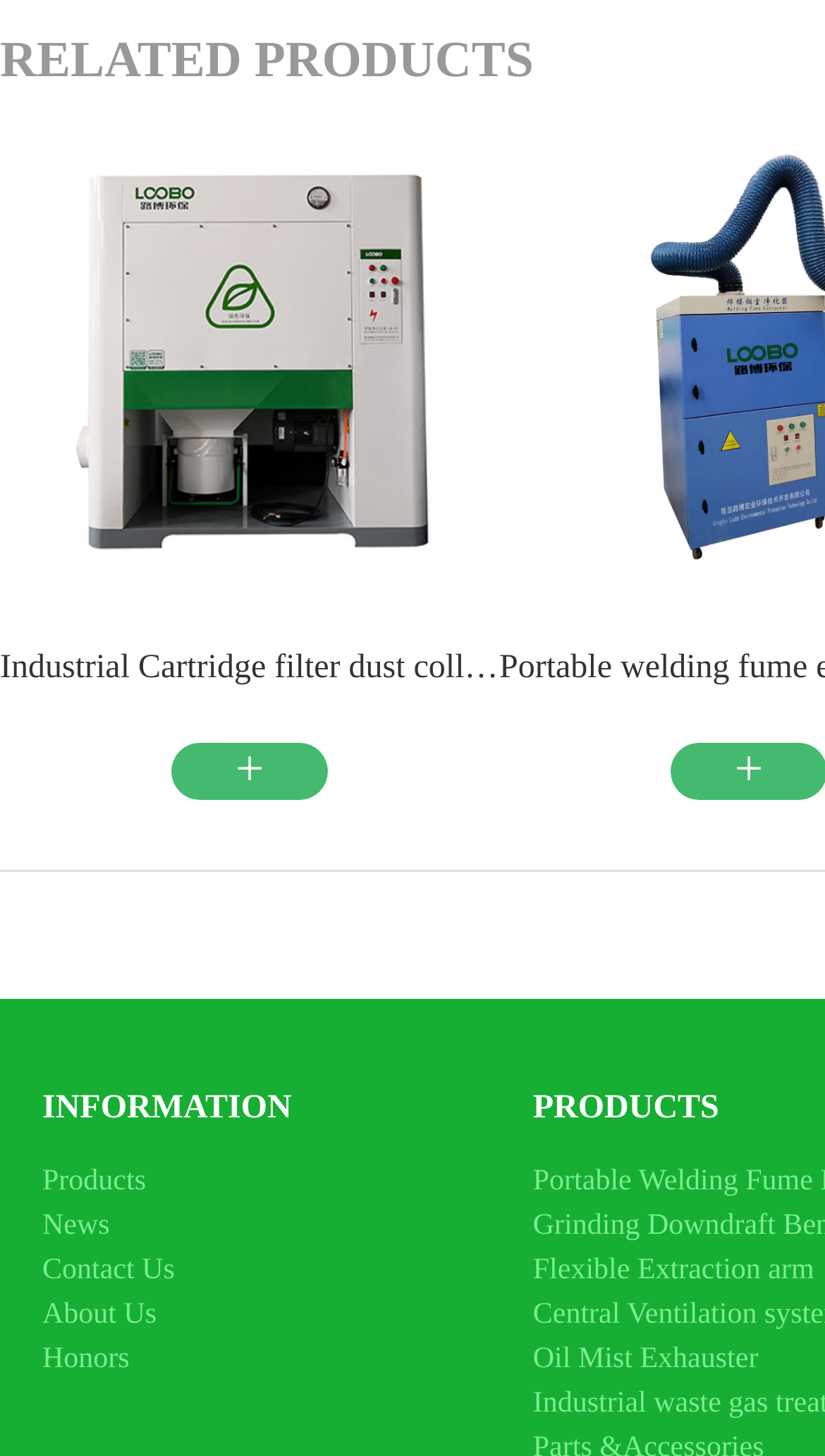Specify the bounding box coordinates of the region I need to click to perform the following instruction: "Post a comment". The coordinates must be four float numbers in the range of 0 to 1, i.e., [left, top, right, bottom].

None